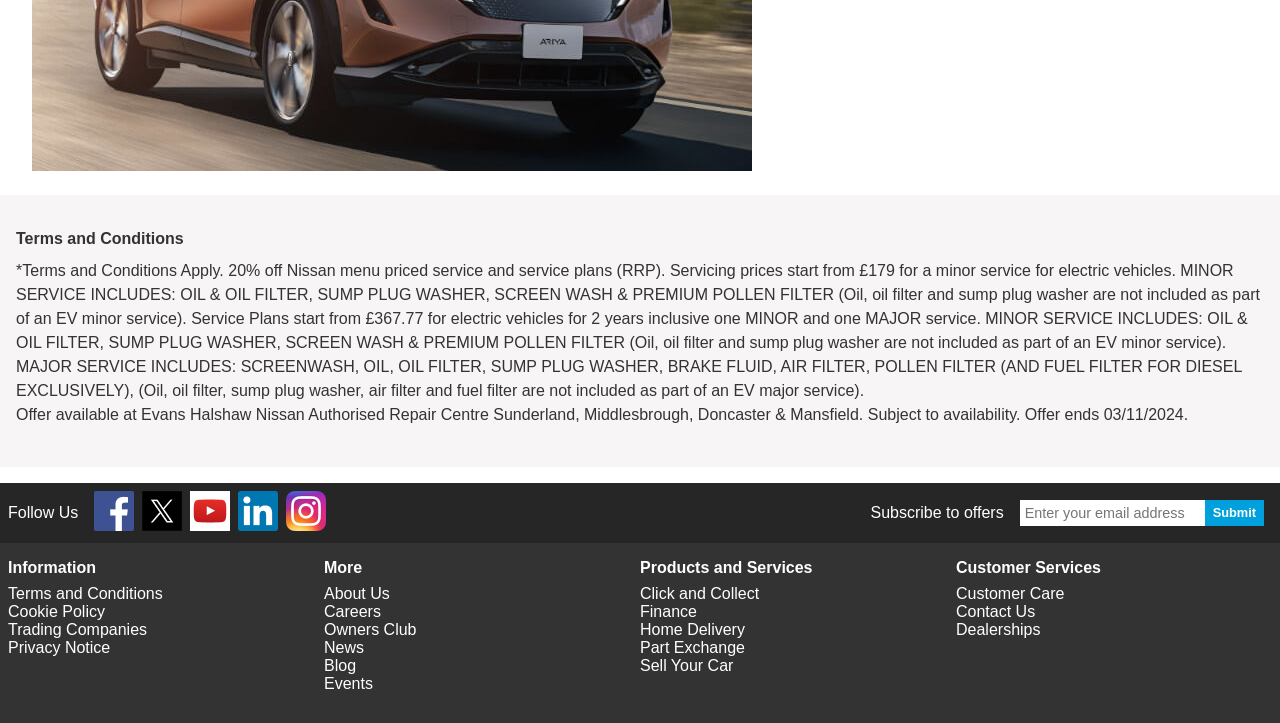Identify the bounding box coordinates for the UI element described as: "alt="Evans Halshaw Facebook"". The coordinates should be provided as four floats between 0 and 1: [left, top, right, bottom].

[0.074, 0.679, 0.105, 0.734]